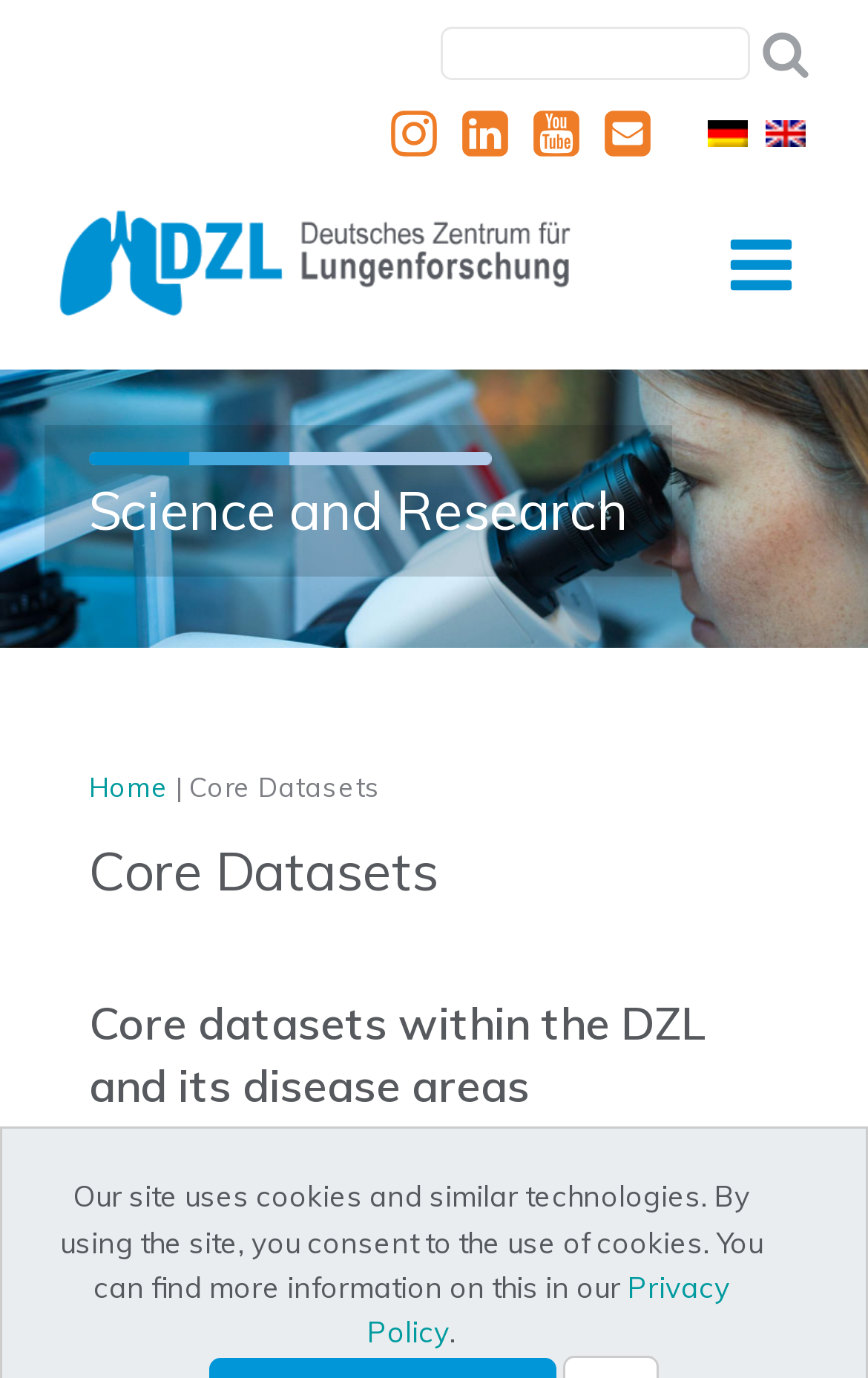Determine the bounding box for the described UI element: "alt="English"".

[0.882, 0.078, 0.949, 0.114]